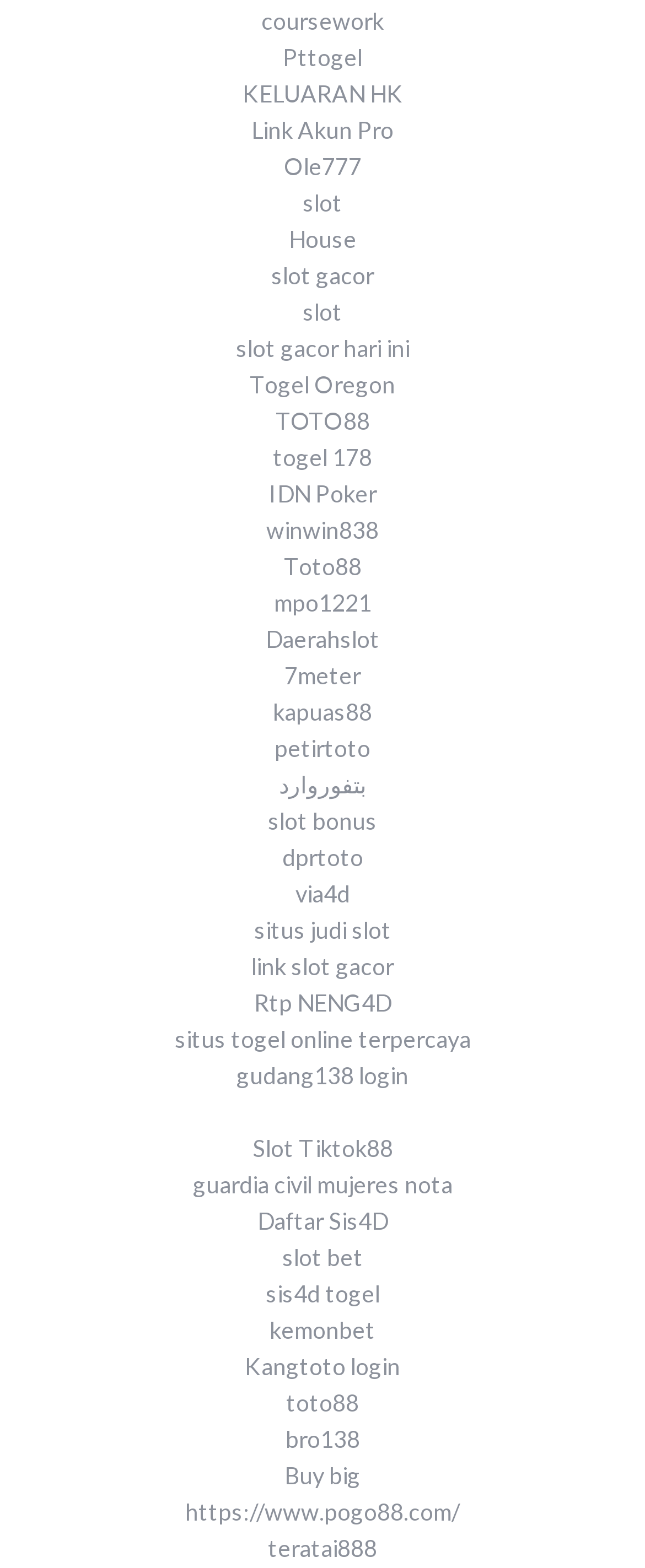Determine the bounding box coordinates for the area you should click to complete the following instruction: "Click on the 'coursework' link".

[0.405, 0.004, 0.595, 0.022]